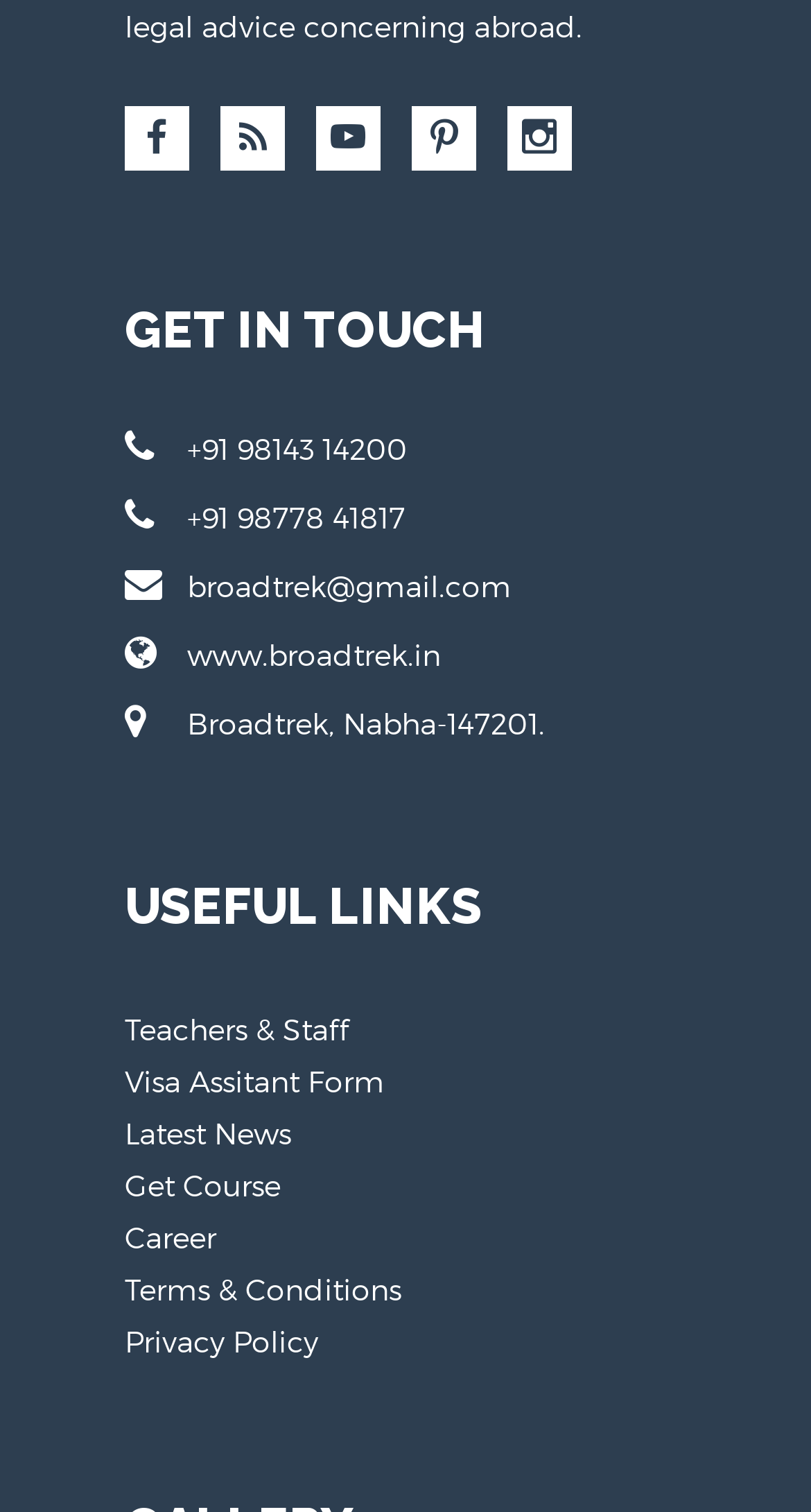Carefully examine the image and provide an in-depth answer to the question: What is the address of Broadtrek?

I found a StaticText element with the content 'Broadtrek, Nabha-147201.', which is likely to be the address of Broadtrek.